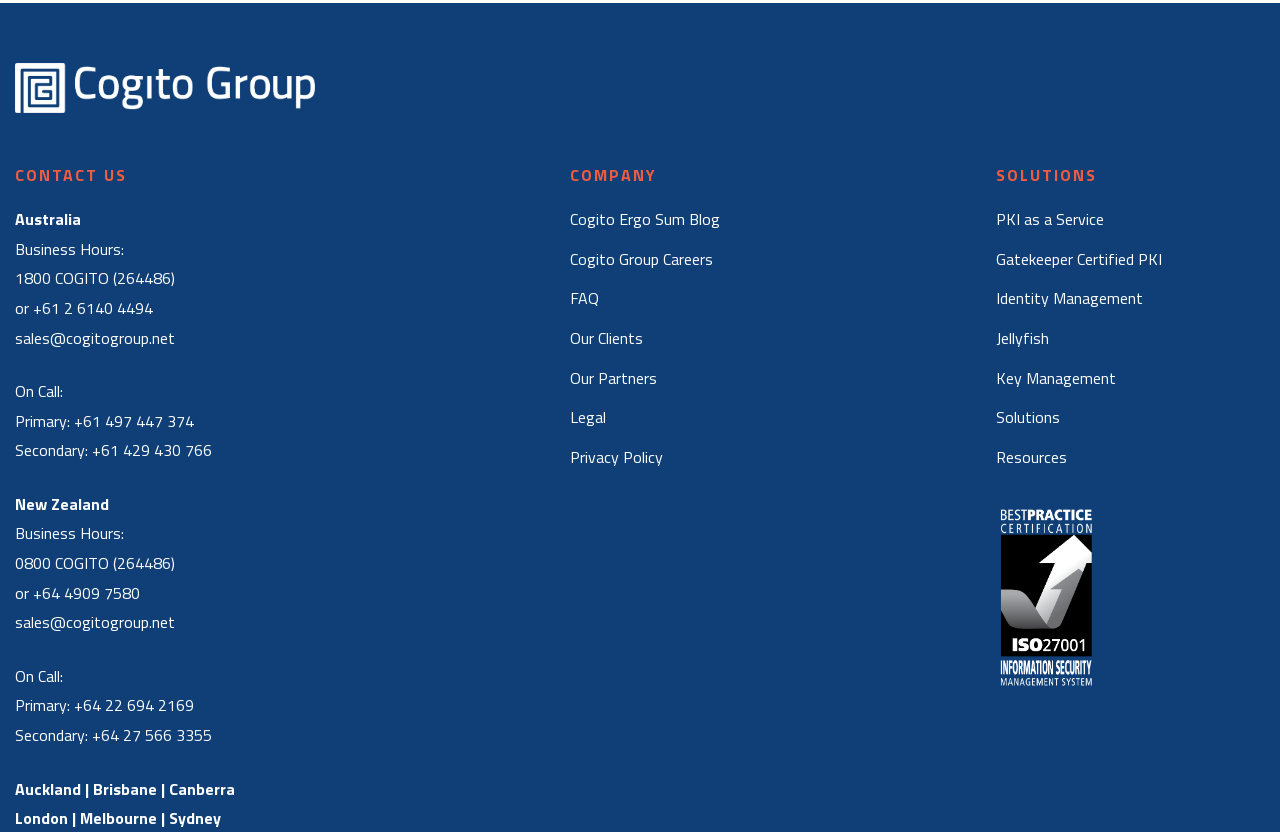Reply to the question below using a single word or brief phrase:
What is the solution provided by the company?

PKI as a Service